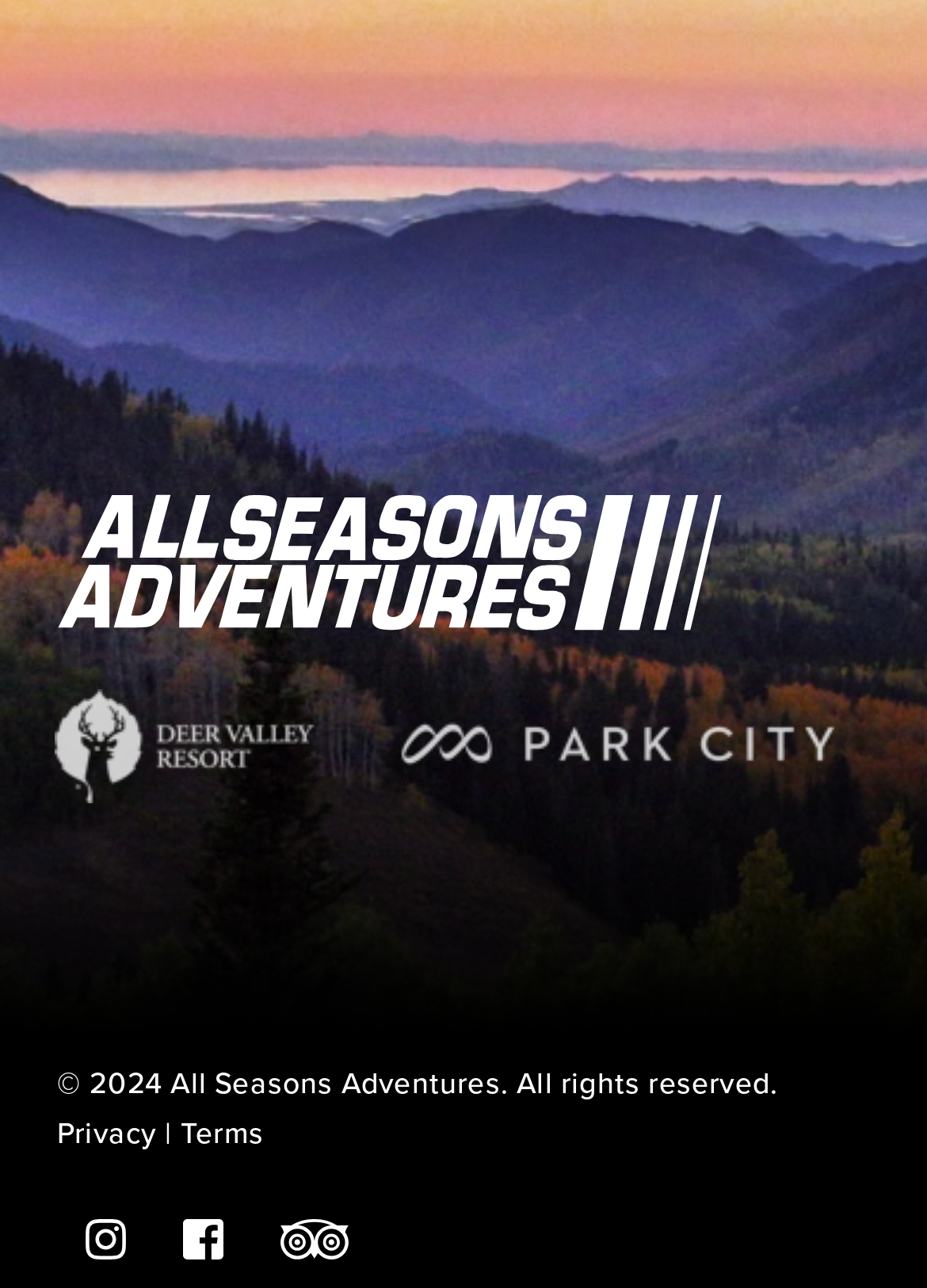Bounding box coordinates are specified in the format (top-left x, top-left y, bottom-right x, bottom-right y). All values are floating point numbers bounded between 0 and 1. Please provide the bounding box coordinate of the region this sentence describes: Terms

[0.195, 0.868, 0.285, 0.896]